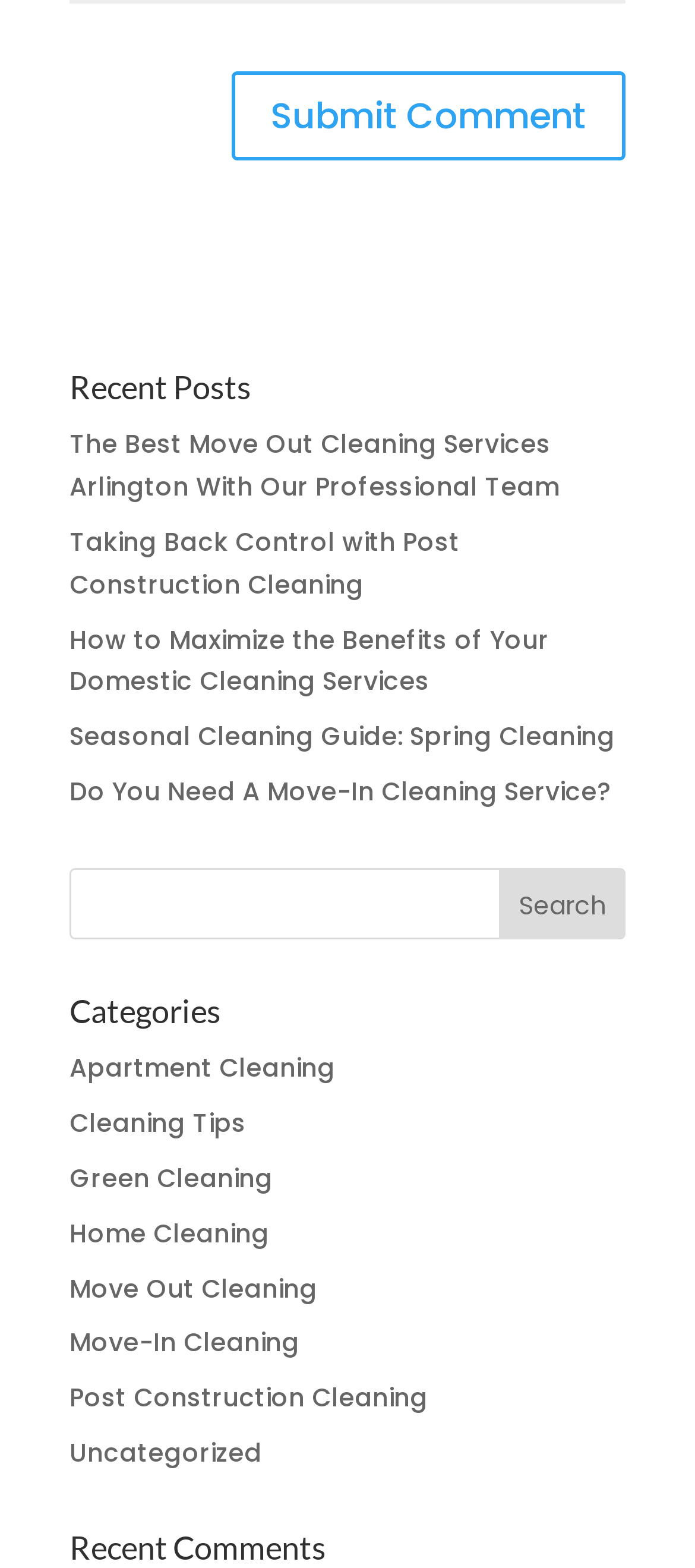Please determine the bounding box coordinates of the element to click on in order to accomplish the following task: "Explore apartment cleaning". Ensure the coordinates are four float numbers ranging from 0 to 1, i.e., [left, top, right, bottom].

[0.1, 0.67, 0.482, 0.693]